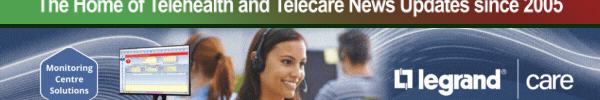Provide a rich and detailed narrative of the image.

The image features a promotional banner for Legrand Care, highlighting its role as a key player in the telehealth and telecare sectors. The banner states, "The Home of Telehealth and Telecare News Updates since 2005," indicating its long-standing commitment to providing current information and updates in these fields. The left side of the banner showcases a visual of a monitoring center, suggesting high-tech solutions for health and care management, while the right side displays the Legrand Care logo, symbolizing their brand identity and expertise in monitoring systems. The design elements, including vibrant colors and engaging imagery, convey a sense of professionalism and innovation, relevant to the growing importance of telehealth services.